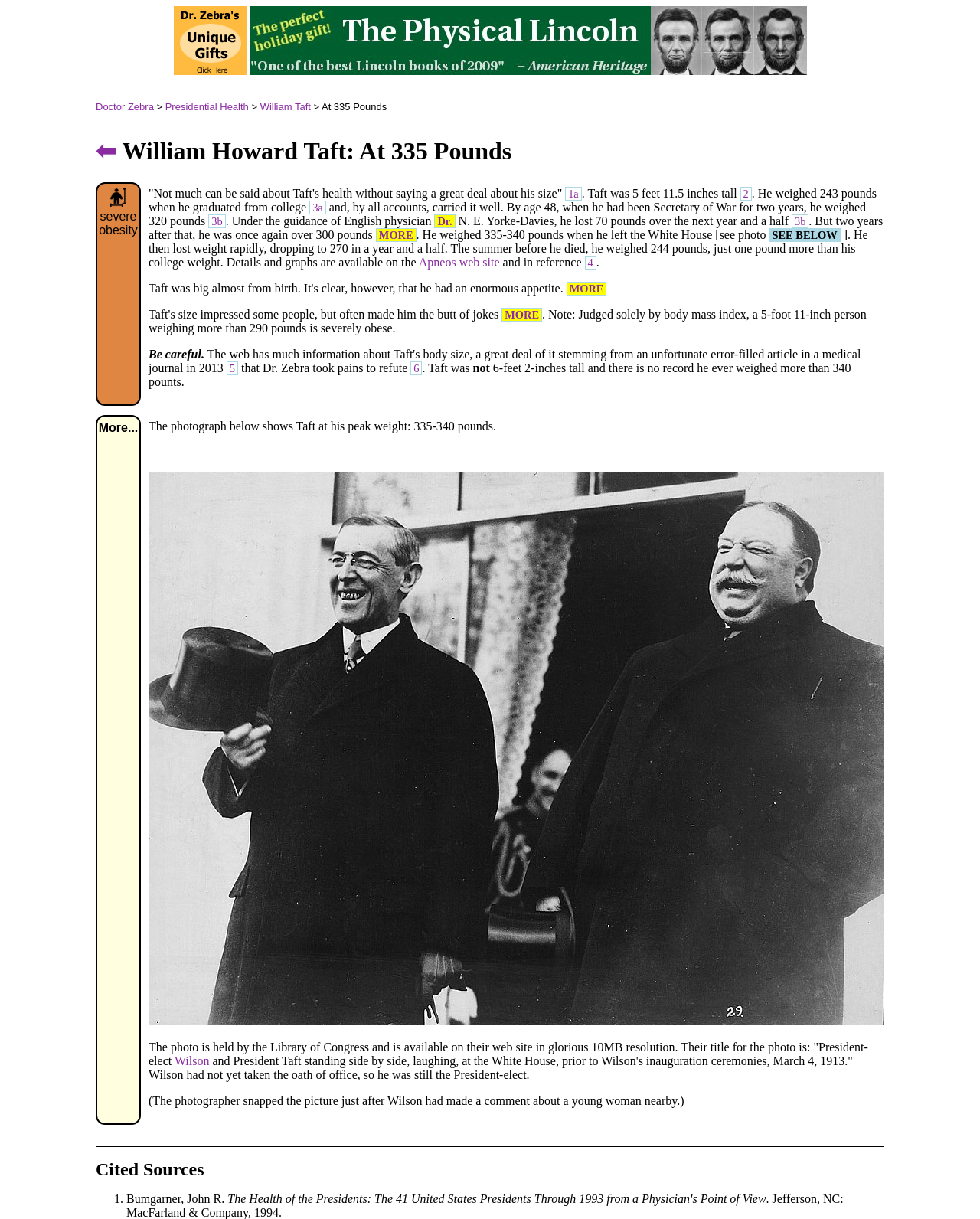Locate the bounding box coordinates of the clickable area needed to fulfill the instruction: "Read more about Taft's health".

[0.098, 0.149, 0.144, 0.333]